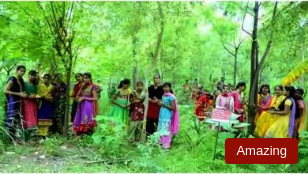What are the women dressed in?
Using the image, provide a detailed and thorough answer to the question.

The women in the image are dressed in colorful traditional attire, which implies that they are celebrating a cultural event or occasion, and their clothing is a representation of their cultural heritage.